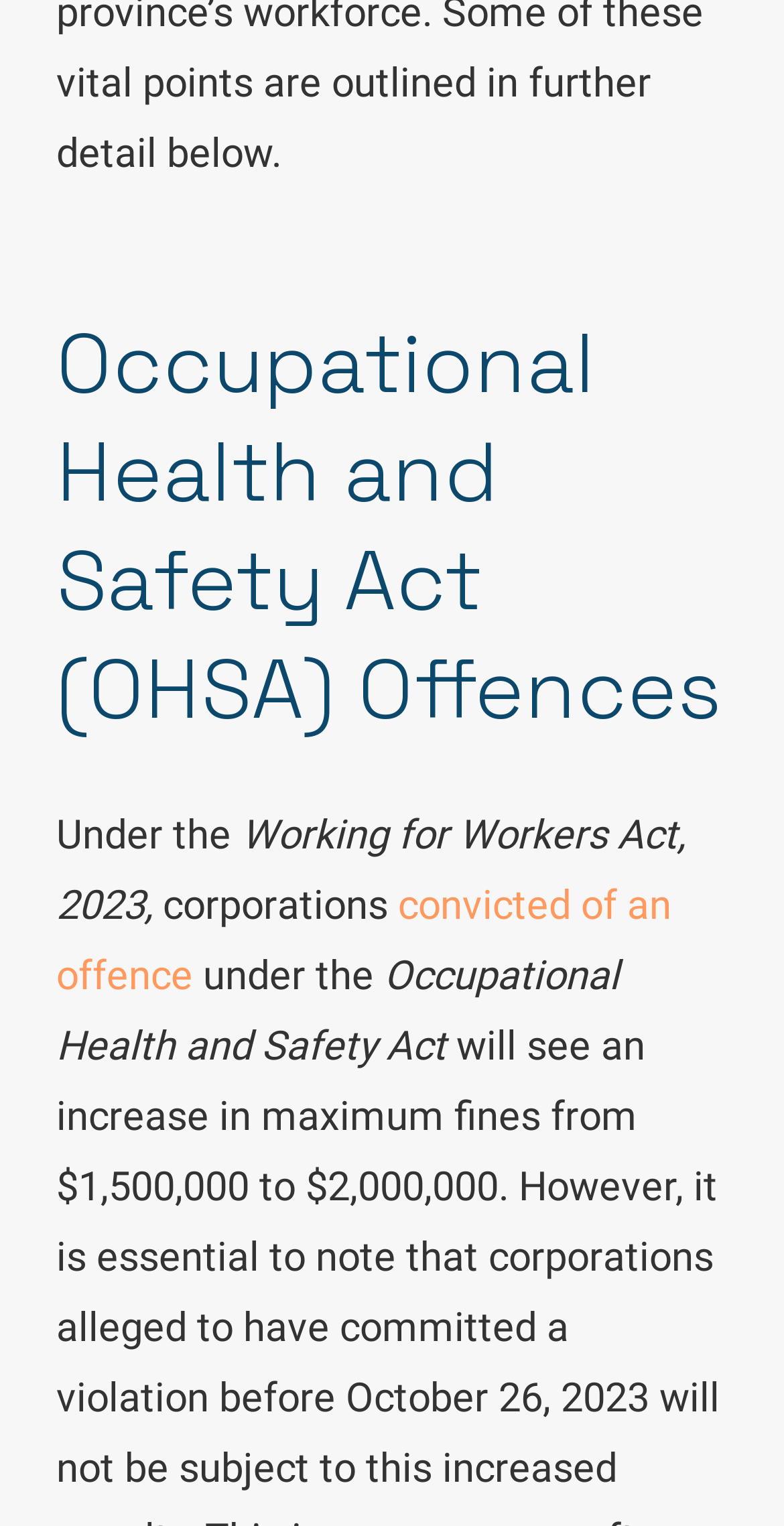Locate the UI element described by Executive Employment Agreements and provide its bounding box coordinates. Use the format (top-left x, top-left y, bottom-right x, bottom-right y) with all values as floating point numbers between 0 and 1.

[0.127, 0.133, 0.735, 0.157]